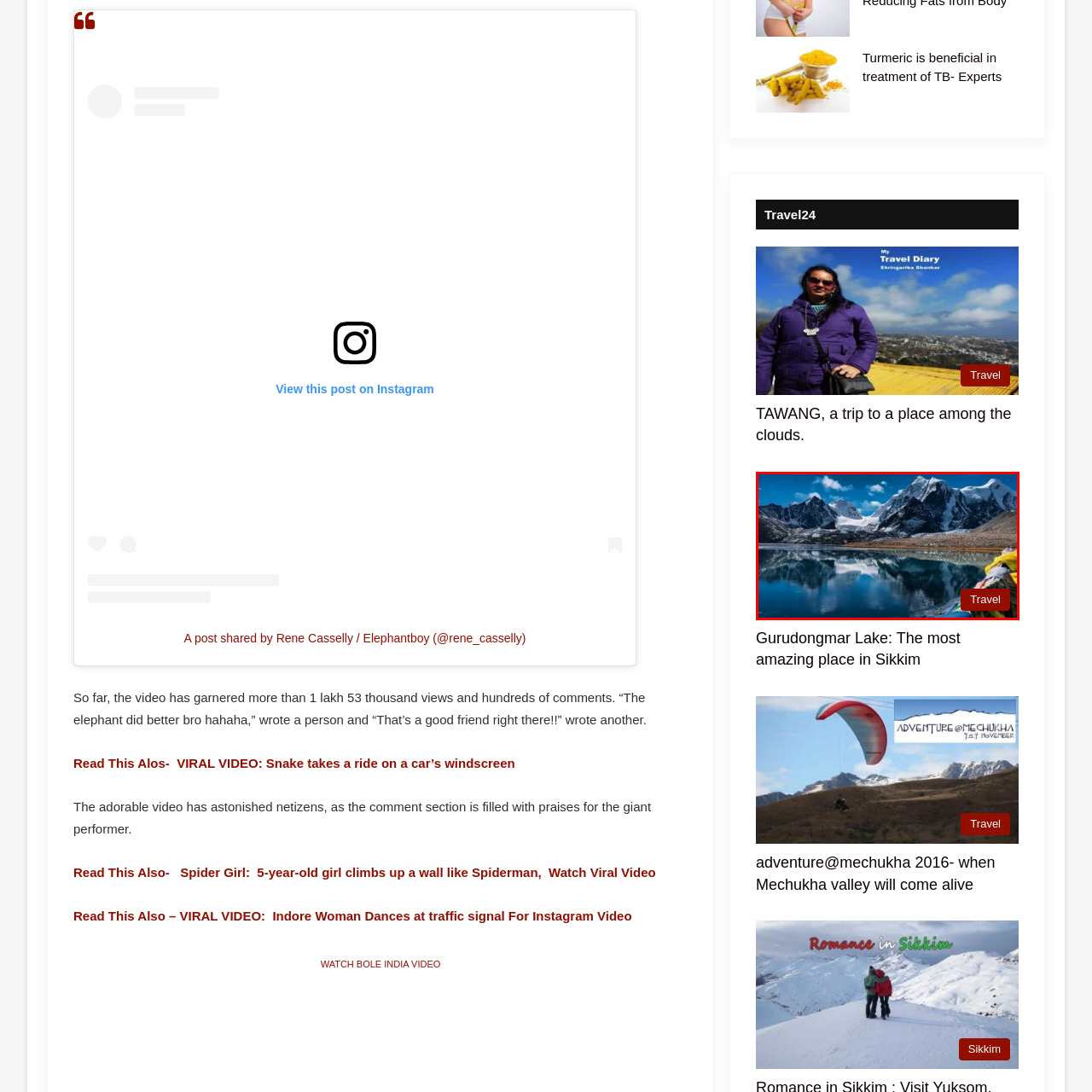Describe in detail the elements and actions shown in the image within the red-bordered area.

The image showcases the breathtaking beauty of Gurudongmar Lake, one of the most amazing locations in Sikkim, India. Surrounded by majestic snow-capped mountains, the lake features stunning reflections on its serene waters, creating a picturesque scene that beckons travelers and nature enthusiasts alike. The vibrant hues of blue in the sky and the rich textures of the rocky terrain highlight the dramatic contrast of this high-altitude paradise. This captivating landscape perfectly encapsulates the allure of adventure travel, inviting explorers to immerse themselves in its tranquil yet awe-inspiring environment.